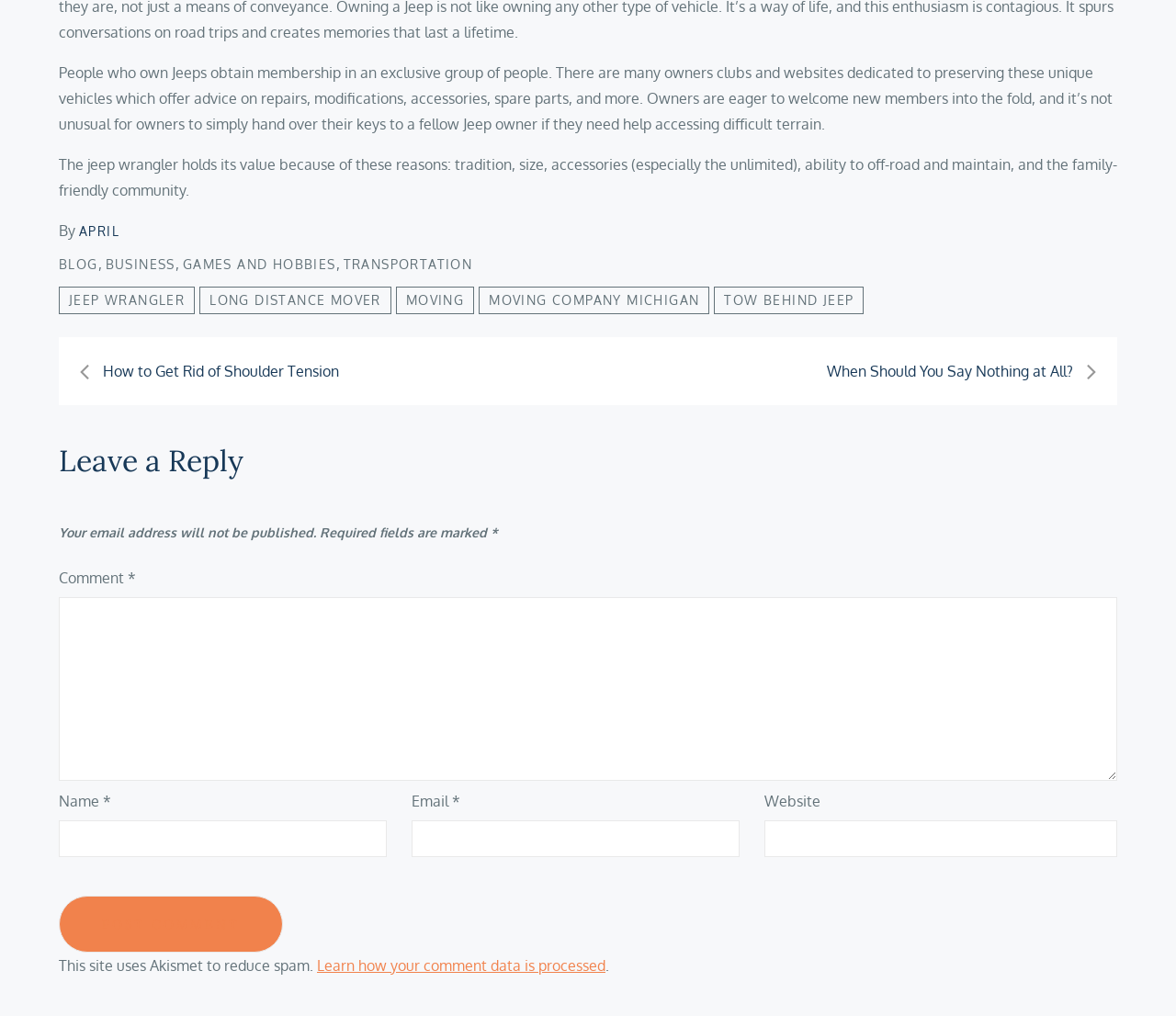Please specify the bounding box coordinates for the clickable region that will help you carry out the instruction: "Leave a comment".

[0.05, 0.587, 0.95, 0.768]